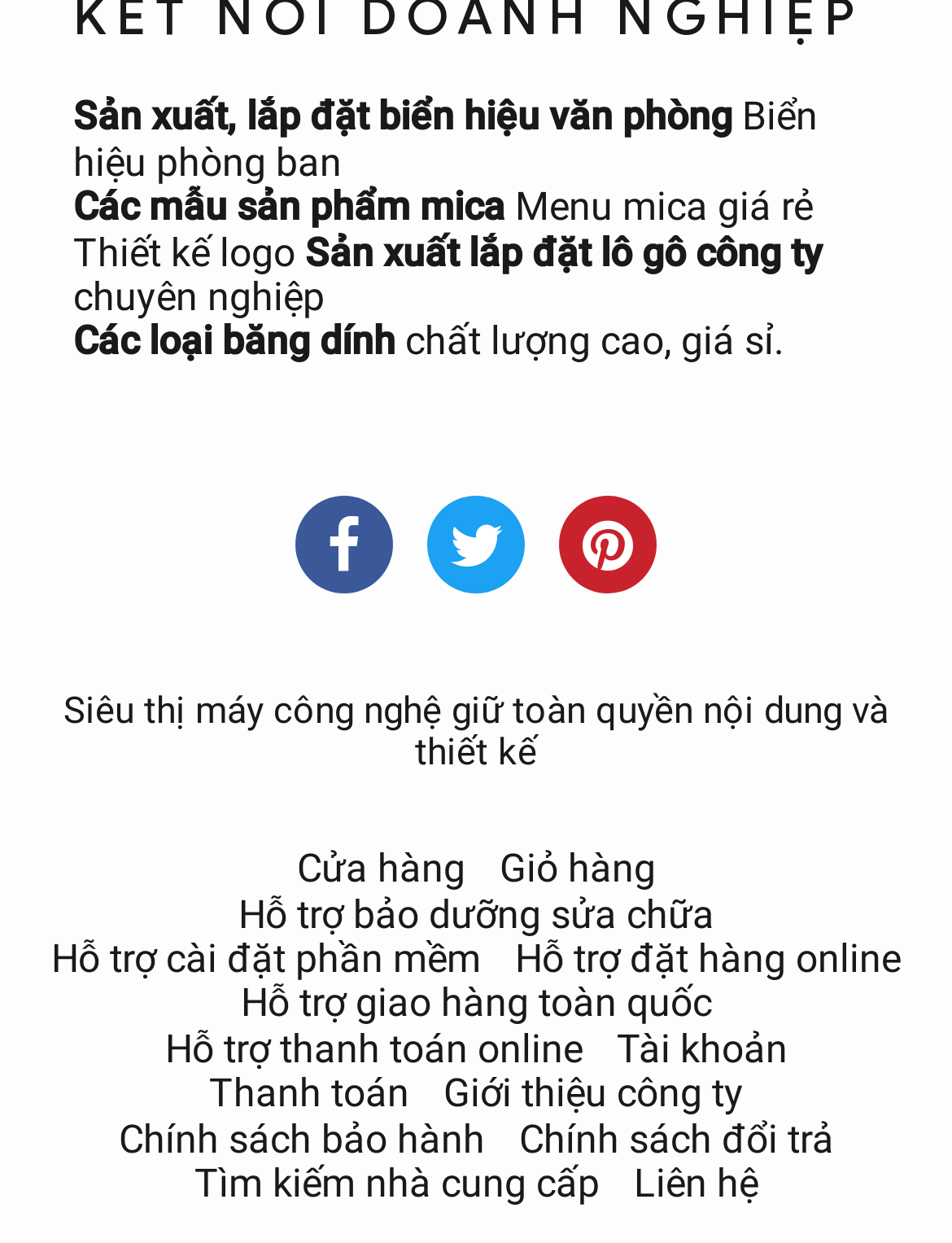Identify the bounding box coordinates for the region of the element that should be clicked to carry out the instruction: "Design a company logo". The bounding box coordinates should be four float numbers between 0 and 1, i.e., [left, top, right, bottom].

[0.321, 0.184, 0.864, 0.221]